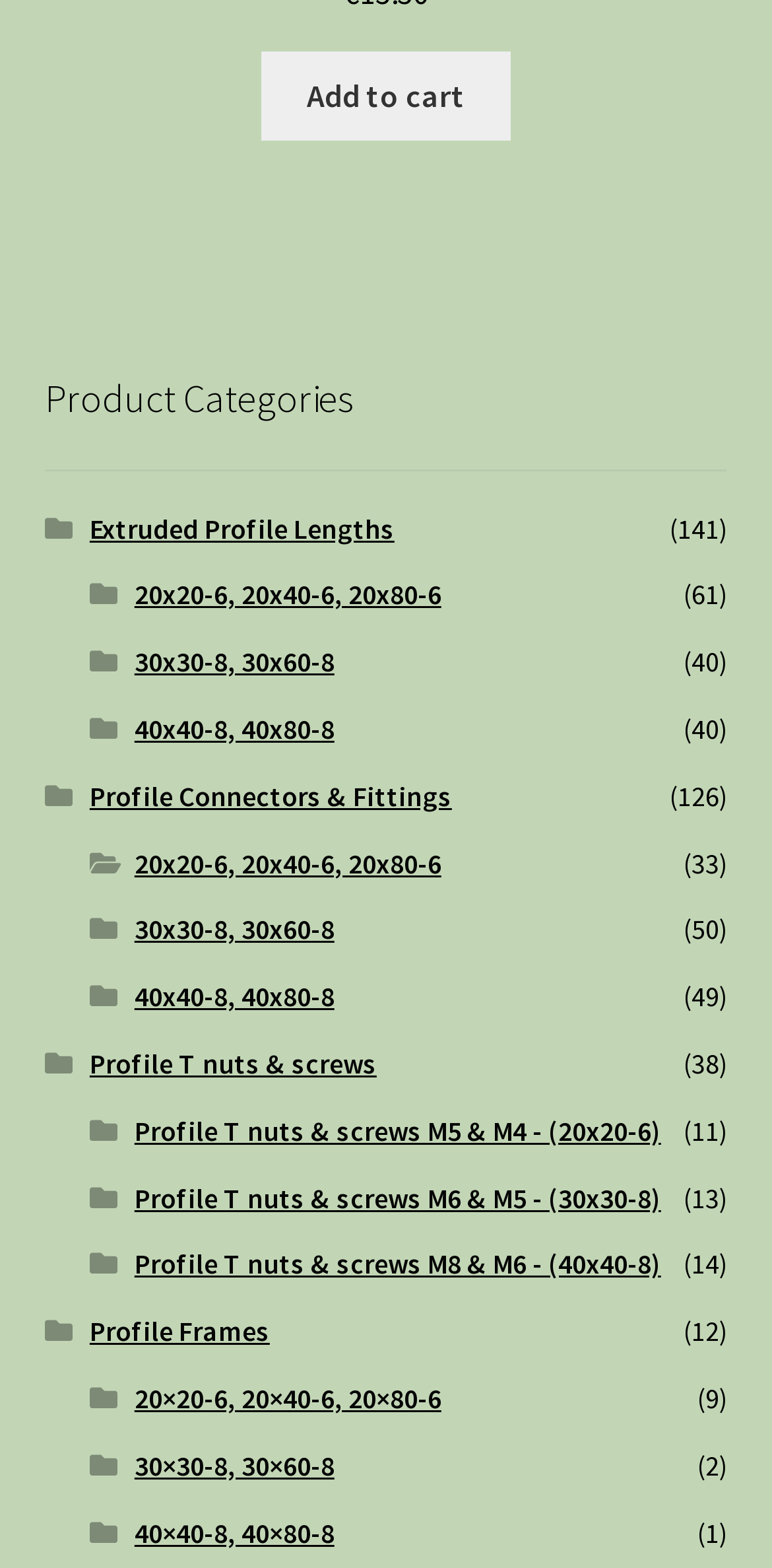Please determine the bounding box coordinates of the clickable area required to carry out the following instruction: "Explore Profile Connectors & Fittings". The coordinates must be four float numbers between 0 and 1, represented as [left, top, right, bottom].

[0.116, 0.496, 0.585, 0.519]